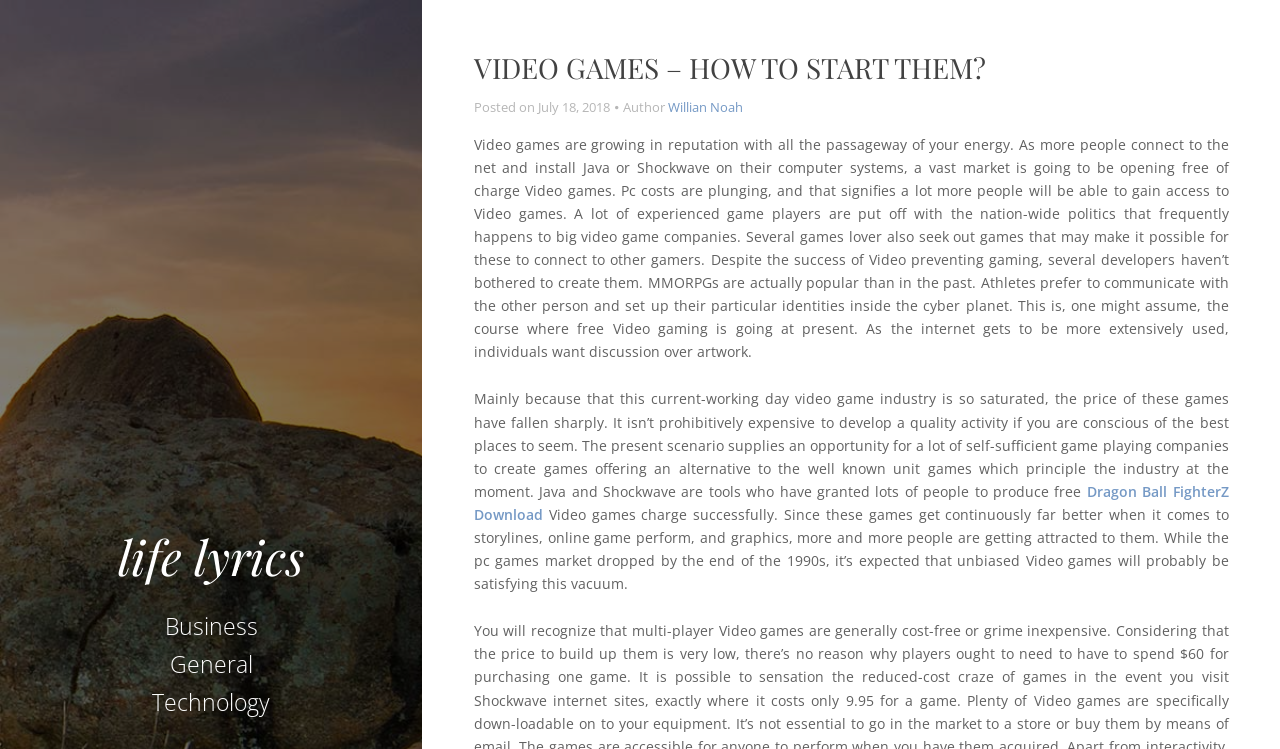Who is the author of the post?
Refer to the image and give a detailed answer to the query.

I found the author of the post by looking at the link element which is a child of the StaticText element with the text 'Author'. The link element has the text 'Willian Noah'.